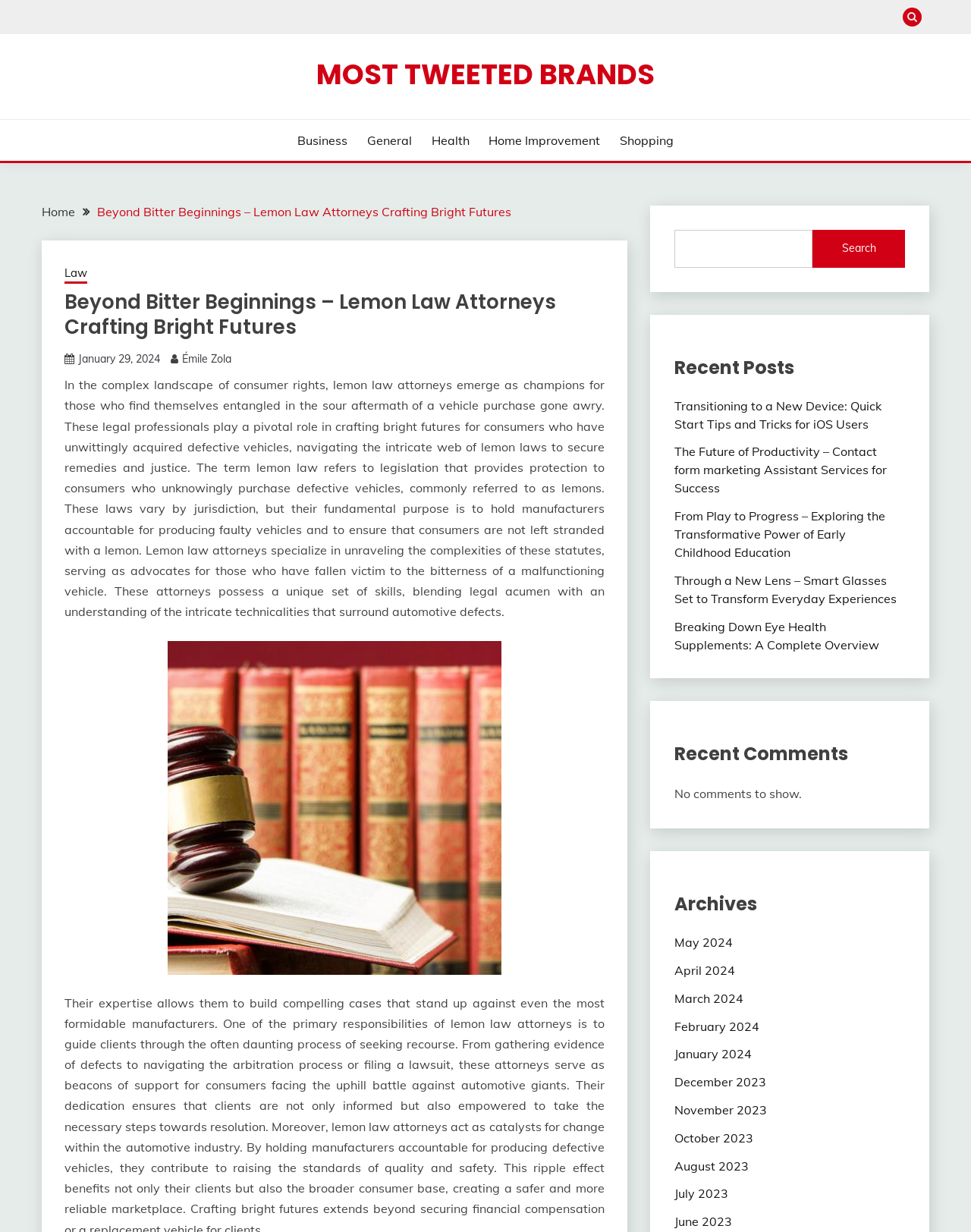How many recent posts are listed on this webpage?
Provide a one-word or short-phrase answer based on the image.

4